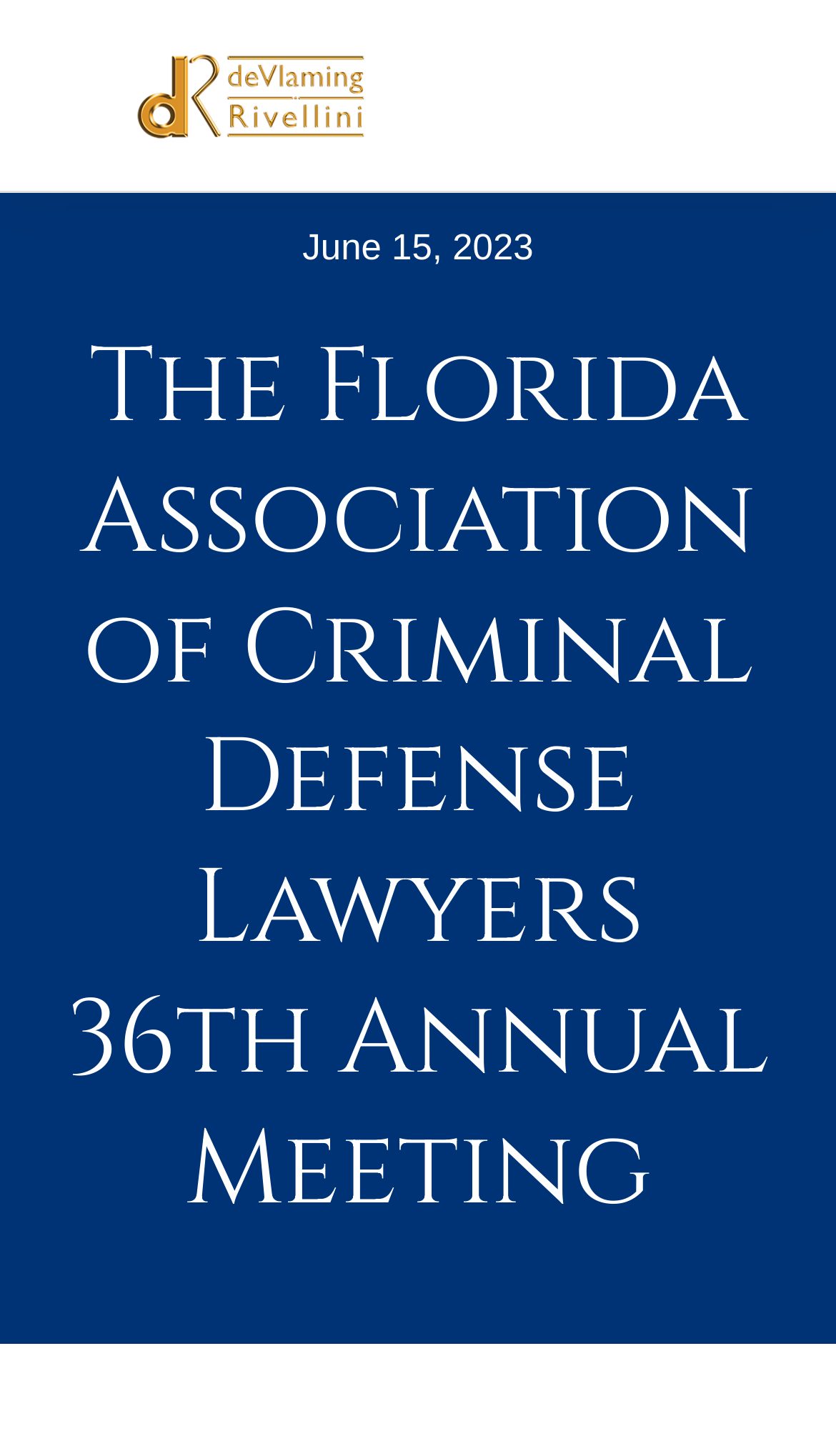Generate an in-depth caption that captures all aspects of the webpage.

The webpage appears to be about the 36th Annual Meeting of the Florida Association of Criminal Defense Lawyers (FACDL) held in Palm Beach from June 8-11, 2023. 

At the top left corner, there is a side logo of "deVlamingRivellini" with a width spanning about 30% of the page. To the right of the logo, there is a navigation menu labeled "Virtual Assistant Main Menu" that takes up about 25% of the page width. The menu has a toggle button on the right side. 

Below the navigation menu, there is a horizontal menu bar with 8 links: "Home", "Attorneys", "Cases We Accept", "Testimonials", "Success Stories", "In the News", "Articles", and "Contact". The "Attorneys" link has a submenu button on its right side.

Above the horizontal menu bar, there is a date "June 15, 2023" displayed prominently. 

The main content of the page is headed by a title "The Florida Association of Criminal Defense Lawyers 36th Annual Meeting" that spans almost the entire page width.